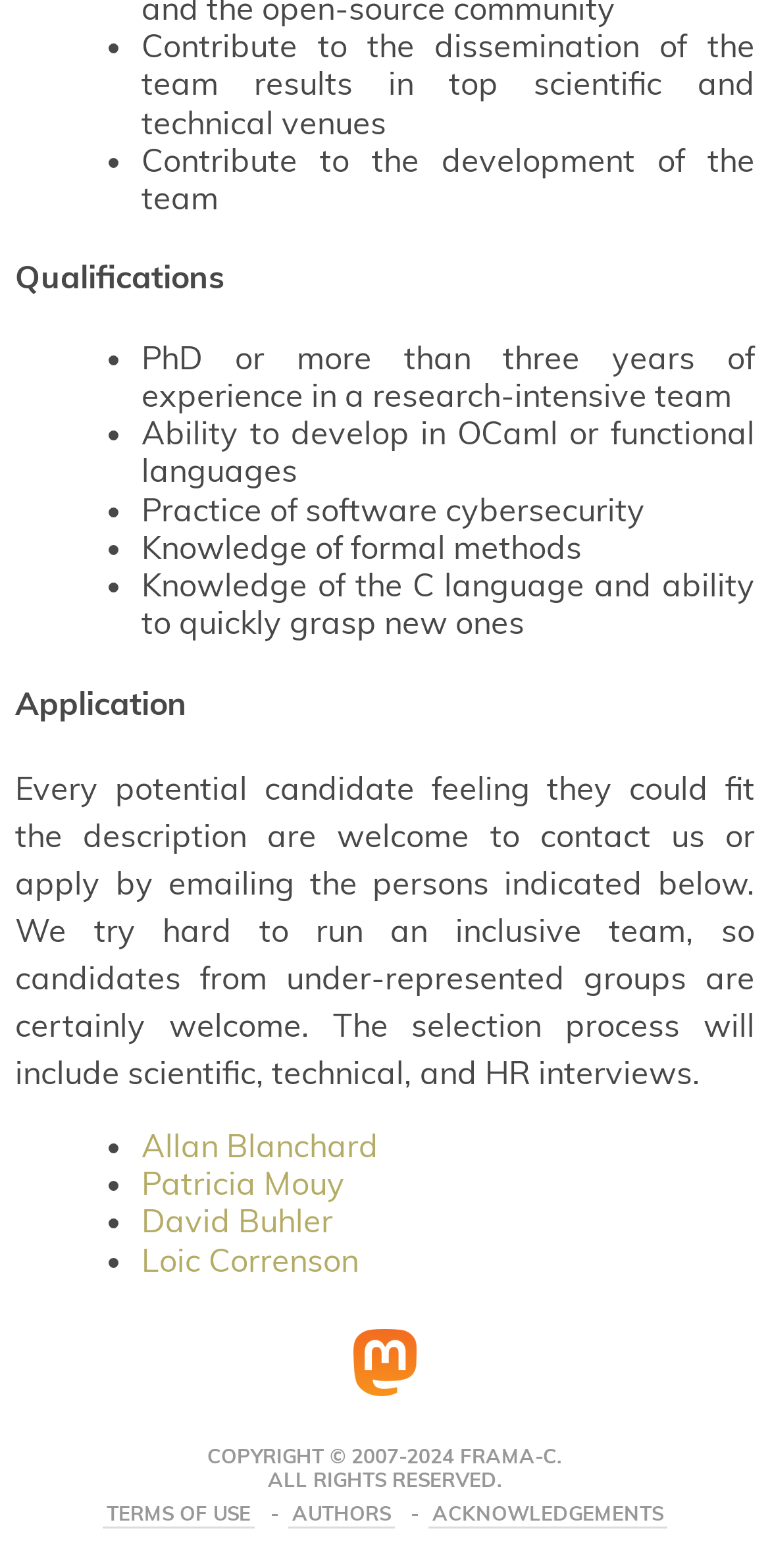What is the last link in the footer section?
We need a detailed and exhaustive answer to the question. Please elaborate.

I looked at the footer section and found the last link, which is labeled 'ACKNOWLEDGEMENTS'.